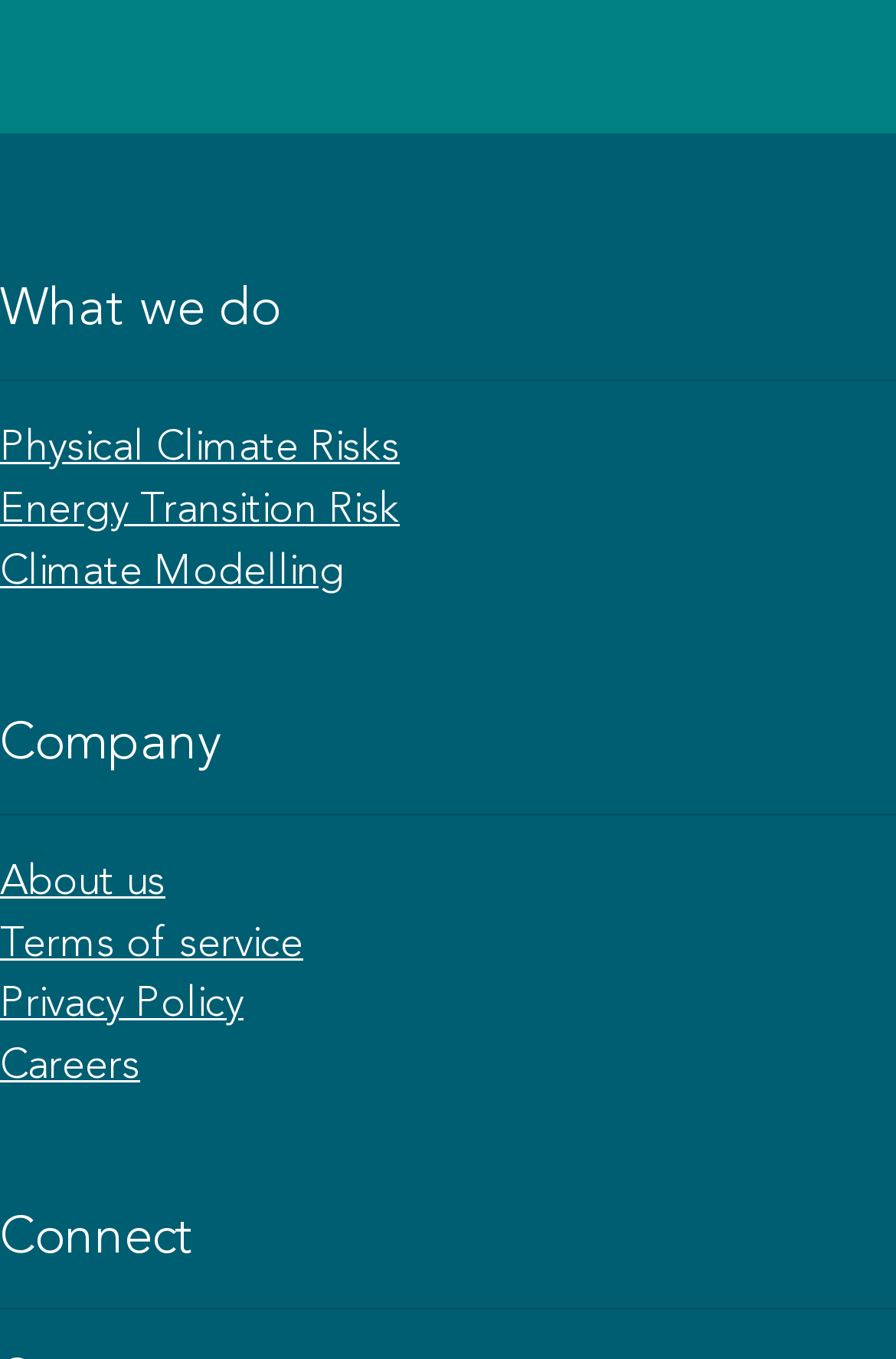Using the provided description: "Energy Transition Risk", find the bounding box coordinates of the corresponding UI element. The output should be four float numbers between 0 and 1, in the format [left, top, right, bottom].

[0.0, 0.36, 0.446, 0.391]